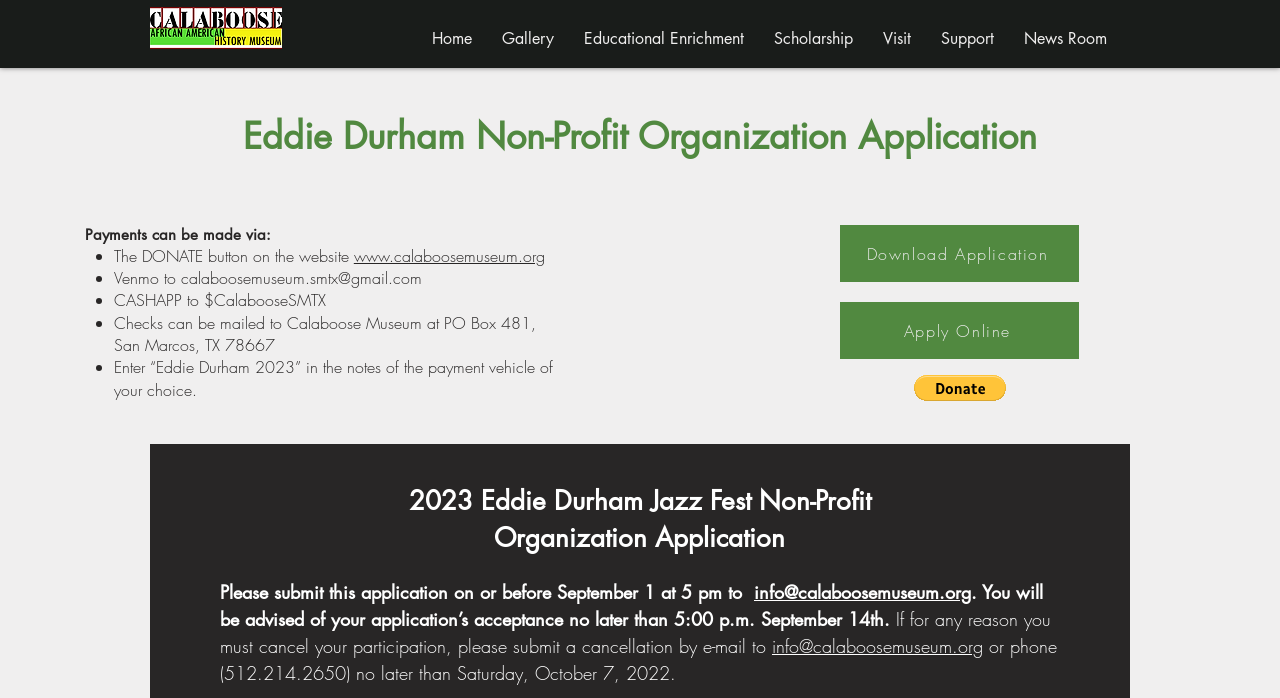Using the description "512.214.2650", locate and provide the bounding box of the UI element.

[0.175, 0.947, 0.27, 0.981]